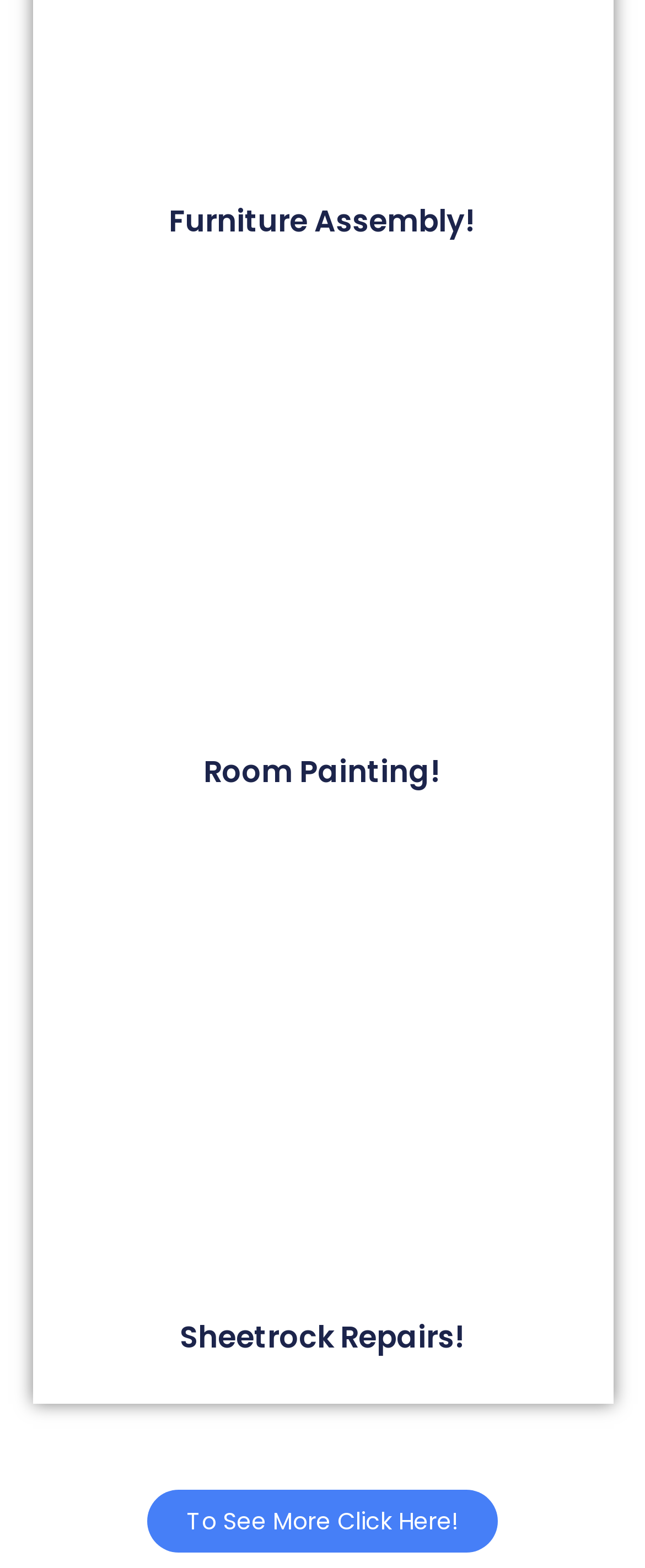Use the details in the image to answer the question thoroughly: 
What is the call-to-action text?

The call-to-action text is 'To See More Click Here!' which is the text of the link element at the bottom of the webpage.